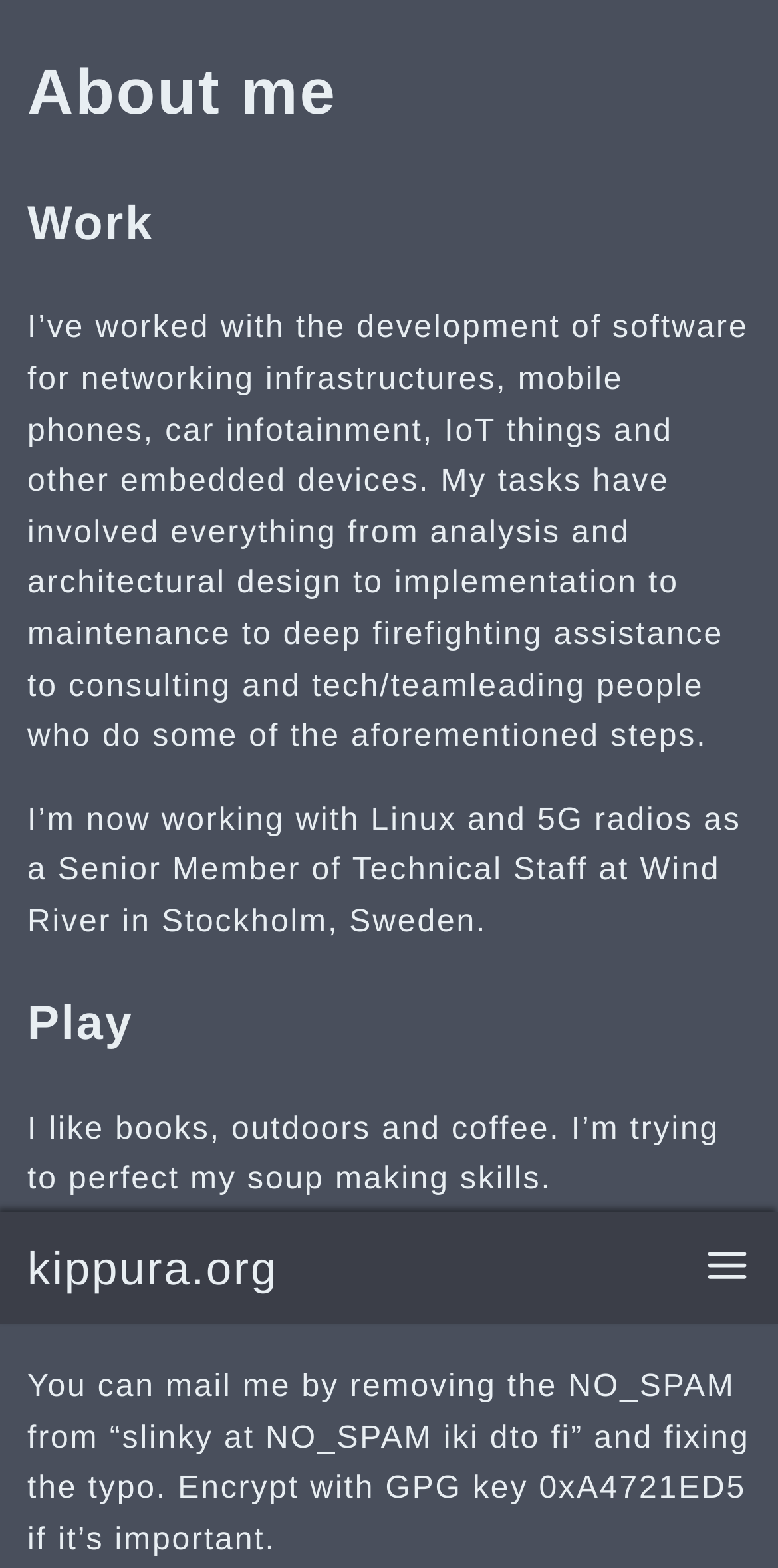Where is the author currently working?
Based on the screenshot, provide your answer in one word or phrase.

Stockholm, Sweden